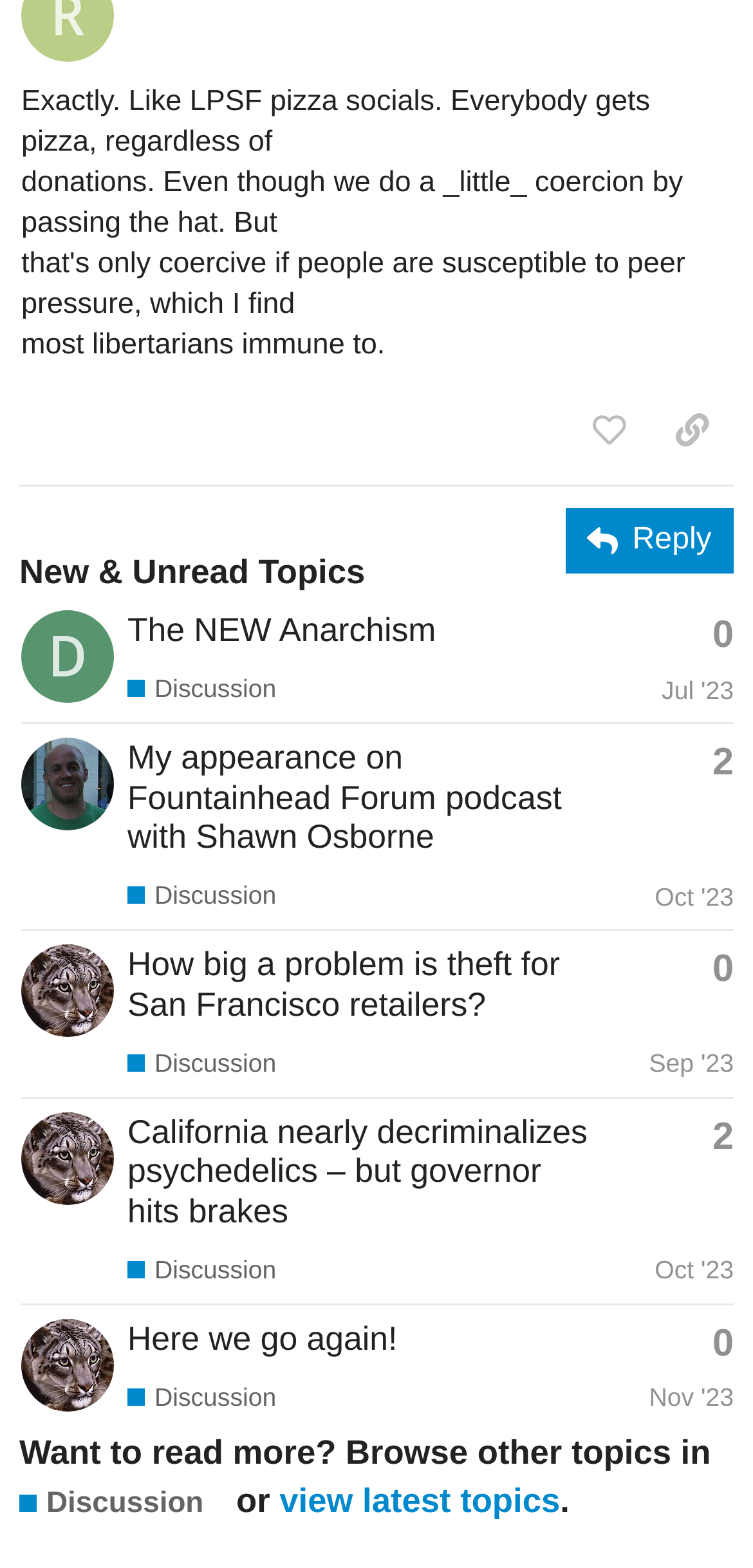How many topics are listed?
Please ensure your answer is as detailed and informative as possible.

I counted the number of gridcell elements inside the table element, which represents the list of topics. There are 5 gridcell elements, each containing information about a topic.